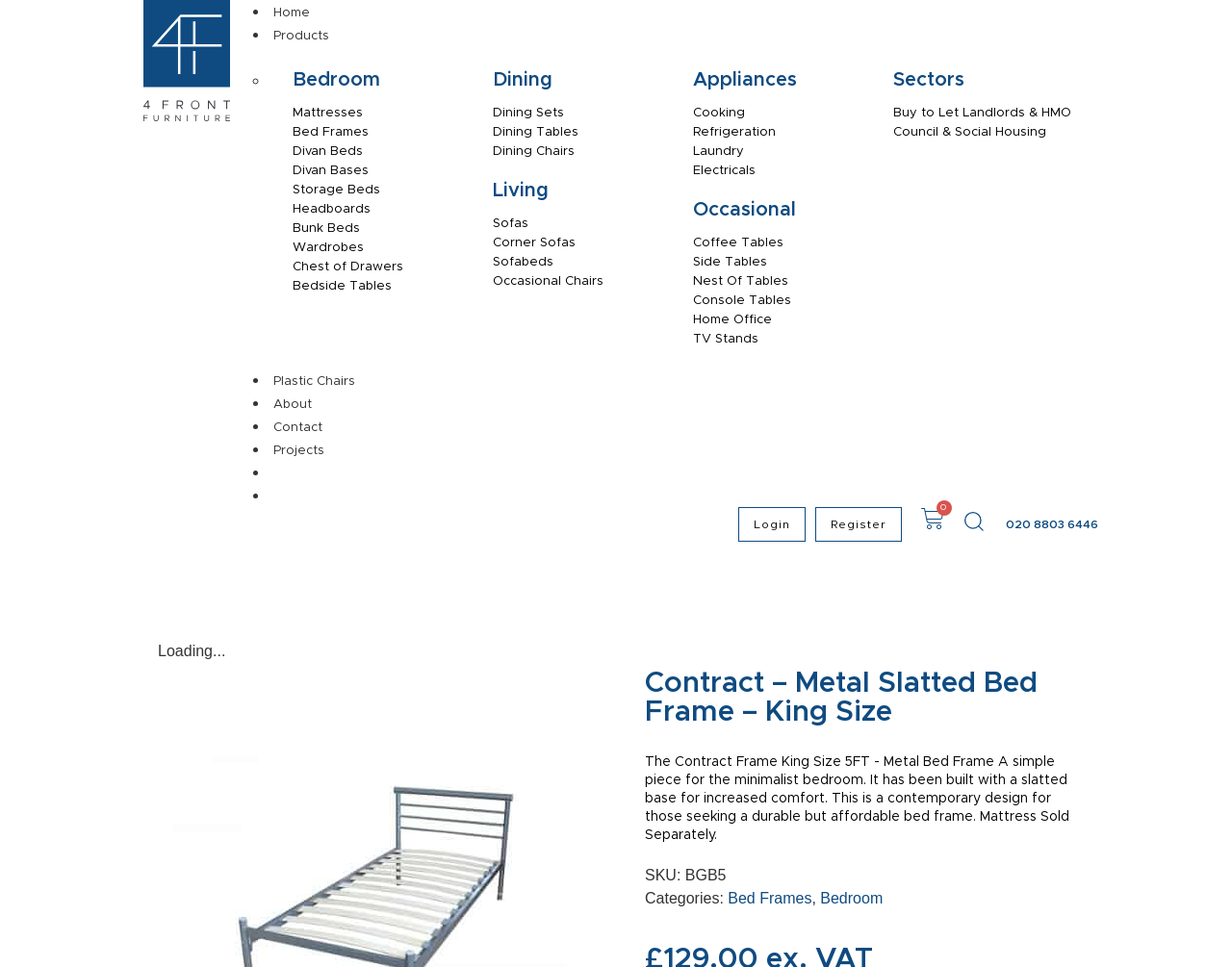Ascertain the bounding box coordinates for the UI element detailed here: "Council & Social Housing". The coordinates should be provided as [left, top, right, bottom] with each value being a float between 0 and 1.

[0.725, 0.127, 0.872, 0.146]